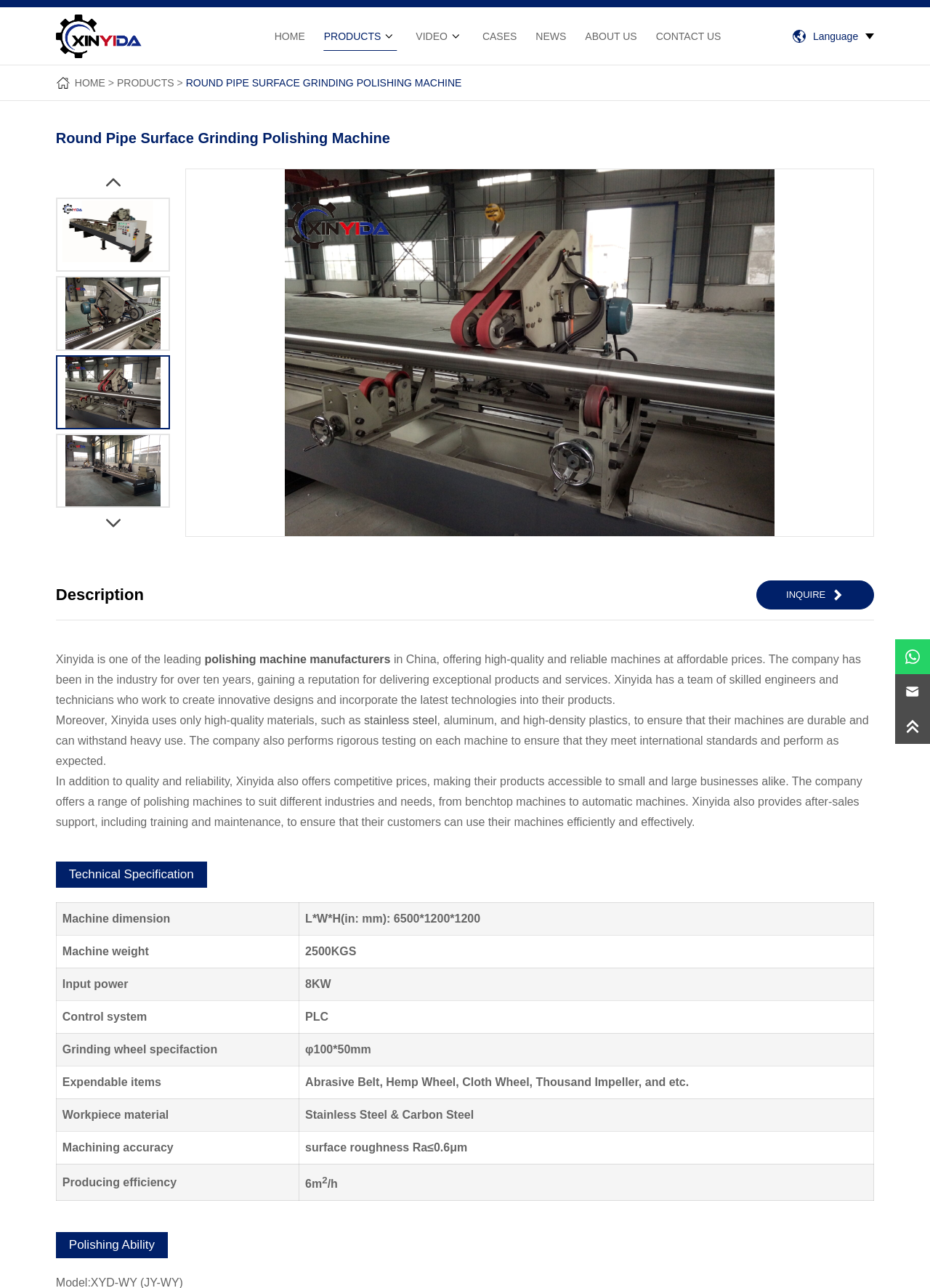Please identify the primary heading of the webpage and give its text content.

Round Pipe Surface Grinding Polishing Machine